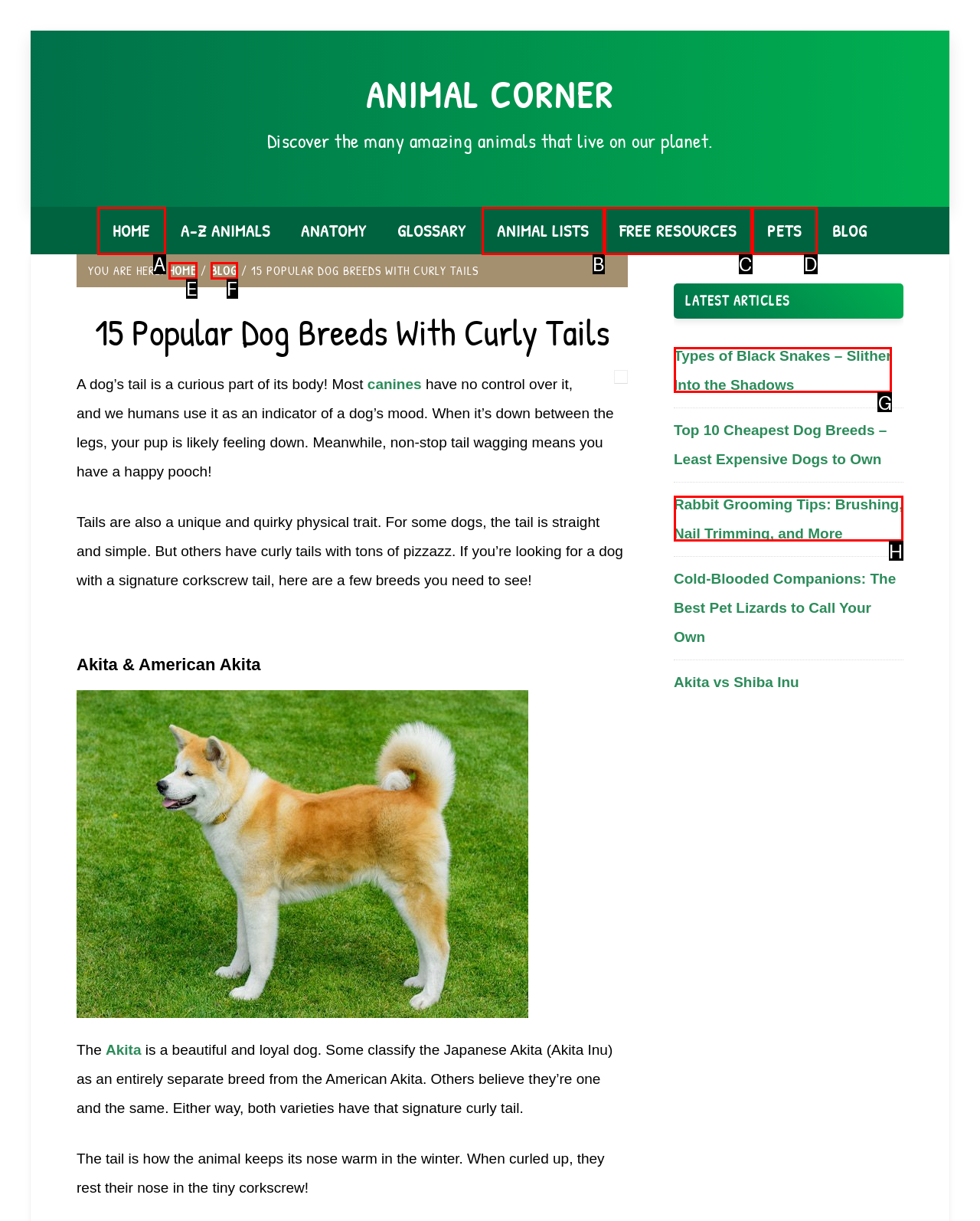Tell me which one HTML element best matches the description: hopeless romantic meaning Answer with the option's letter from the given choices directly.

None